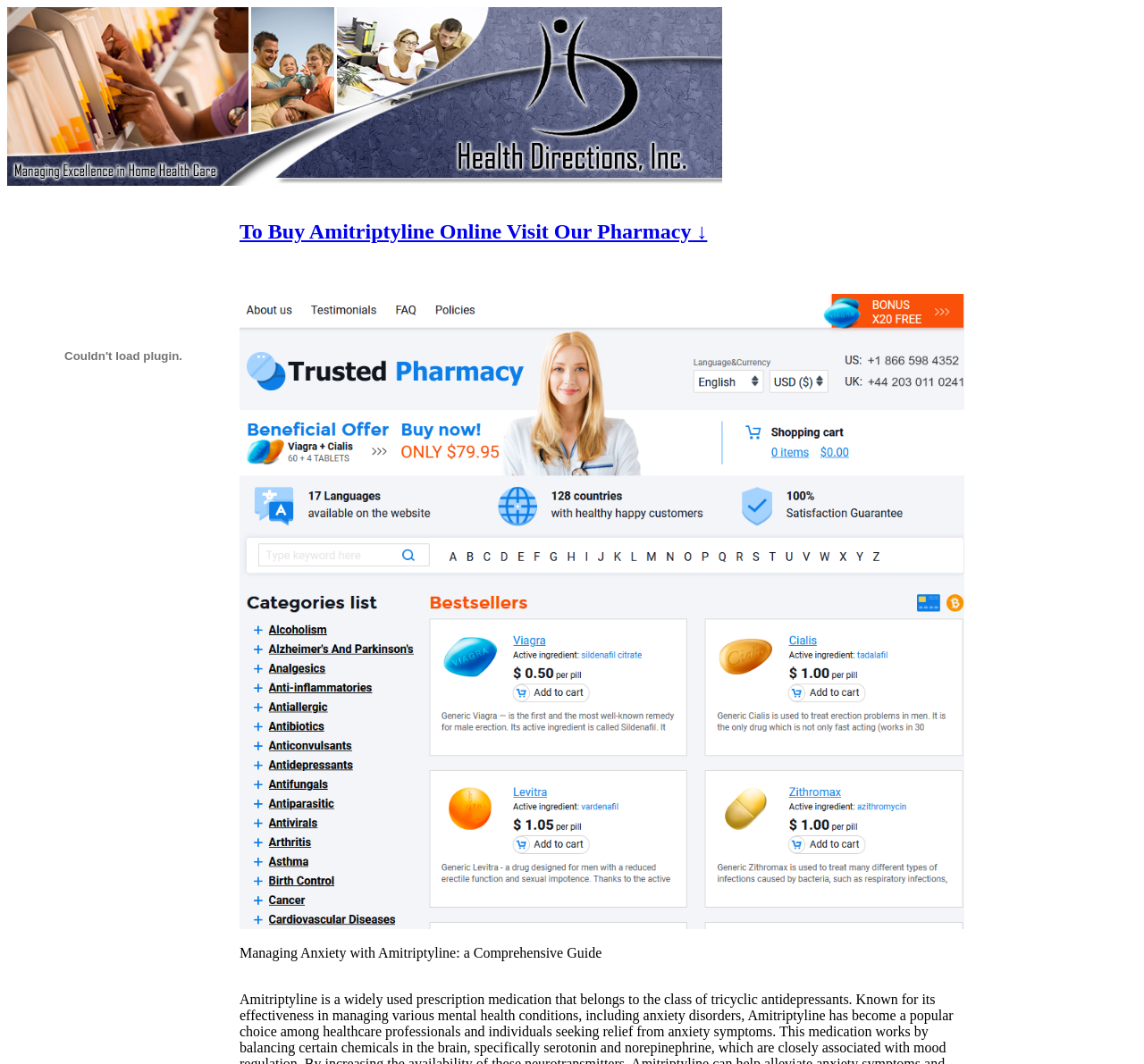What is the direction of the arrow in the link?
Please provide a single word or phrase based on the screenshot.

Downward